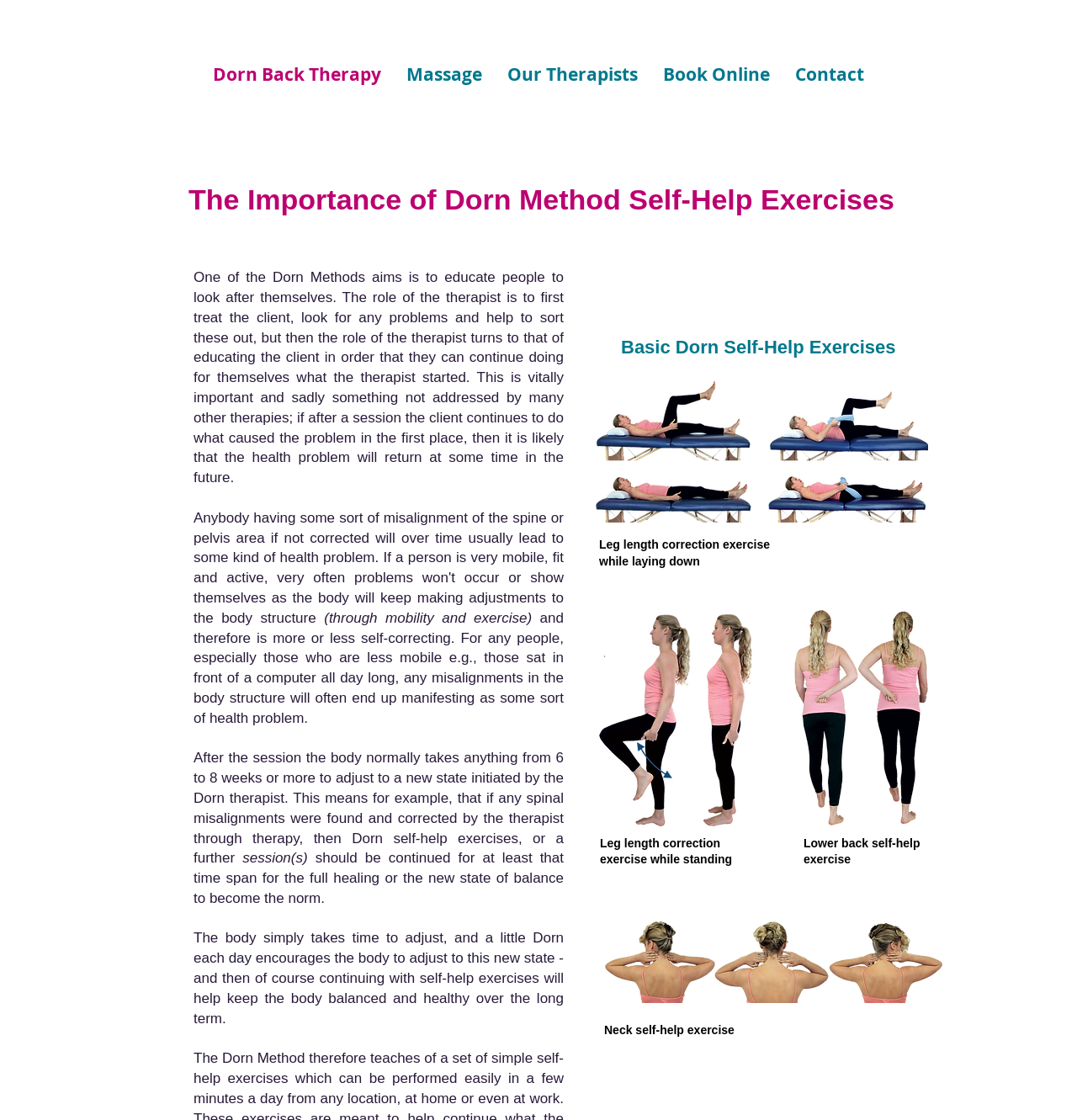What is the main goal of the Dorn Method?
Please give a detailed and elaborate explanation in response to the question.

According to the webpage, the Dorn Method aims to educate people to look after themselves, and the role of the therapist is to first treat the client and then educate them to continue doing for themselves what the therapist started.